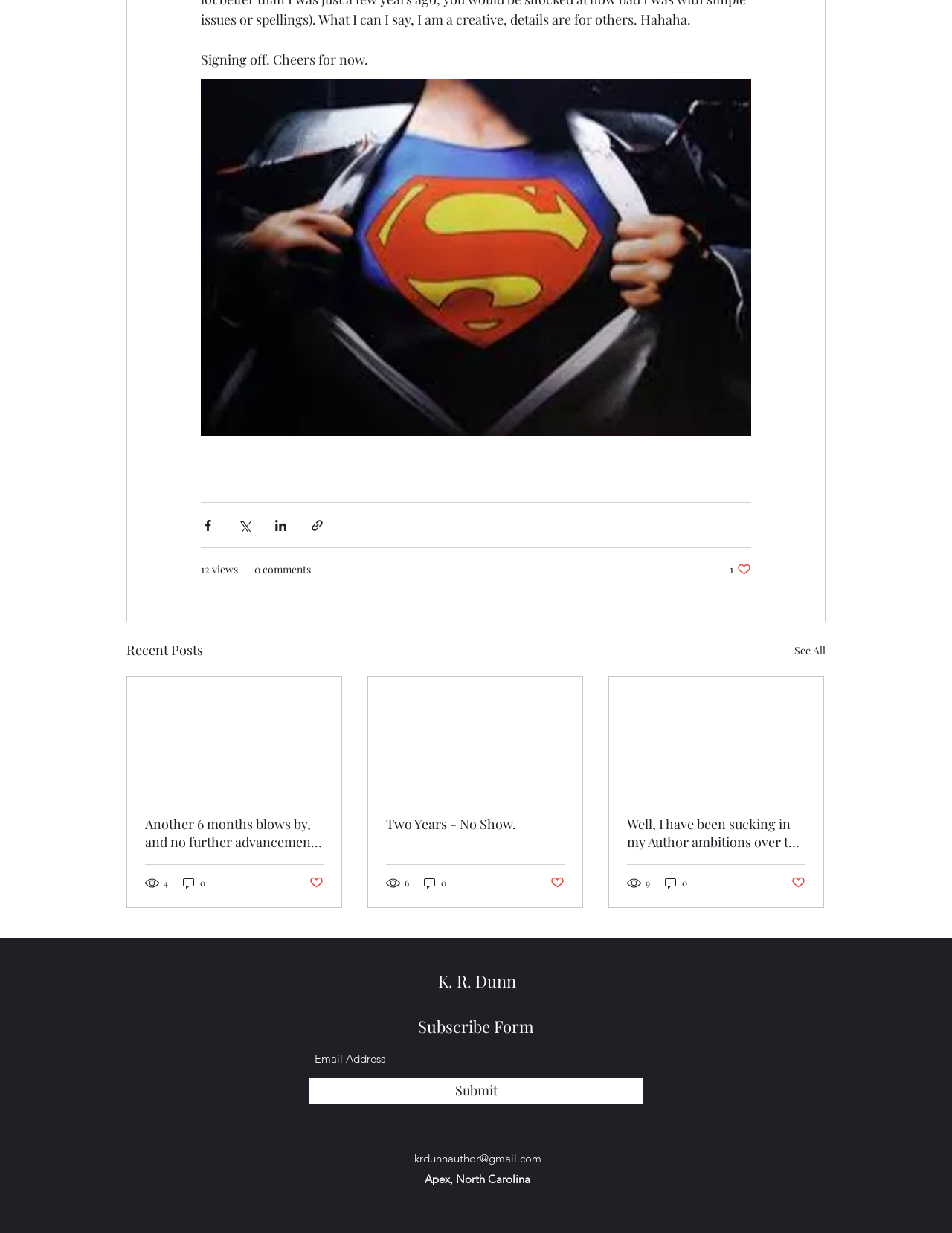Specify the bounding box coordinates (top-left x, top-left y, bottom-right x, bottom-right y) of the UI element in the screenshot that matches this description: Submit

[0.324, 0.874, 0.676, 0.895]